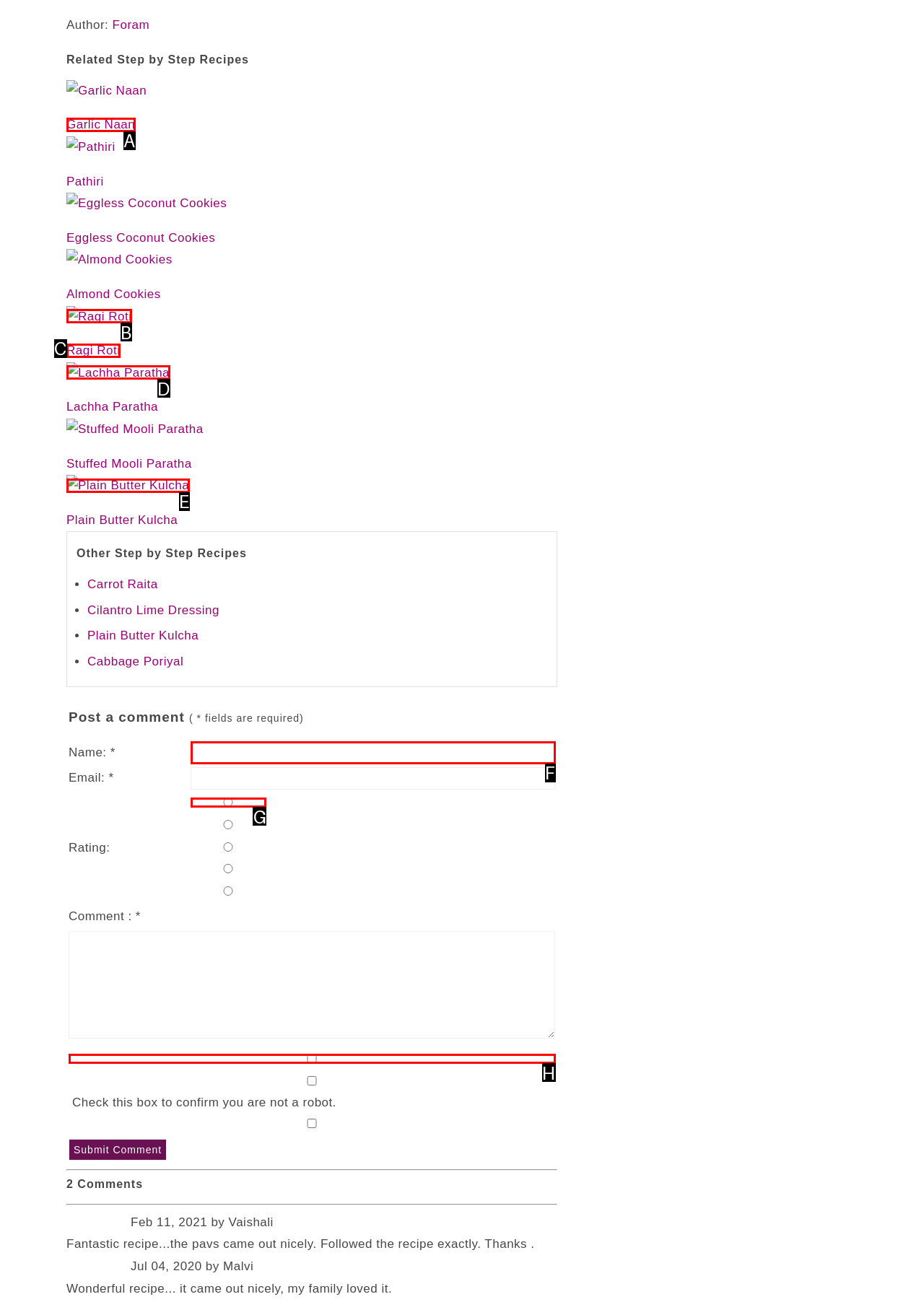Tell me which option I should click to complete the following task: Rate the recipe by clicking on a star
Answer with the option's letter from the given choices directly.

G